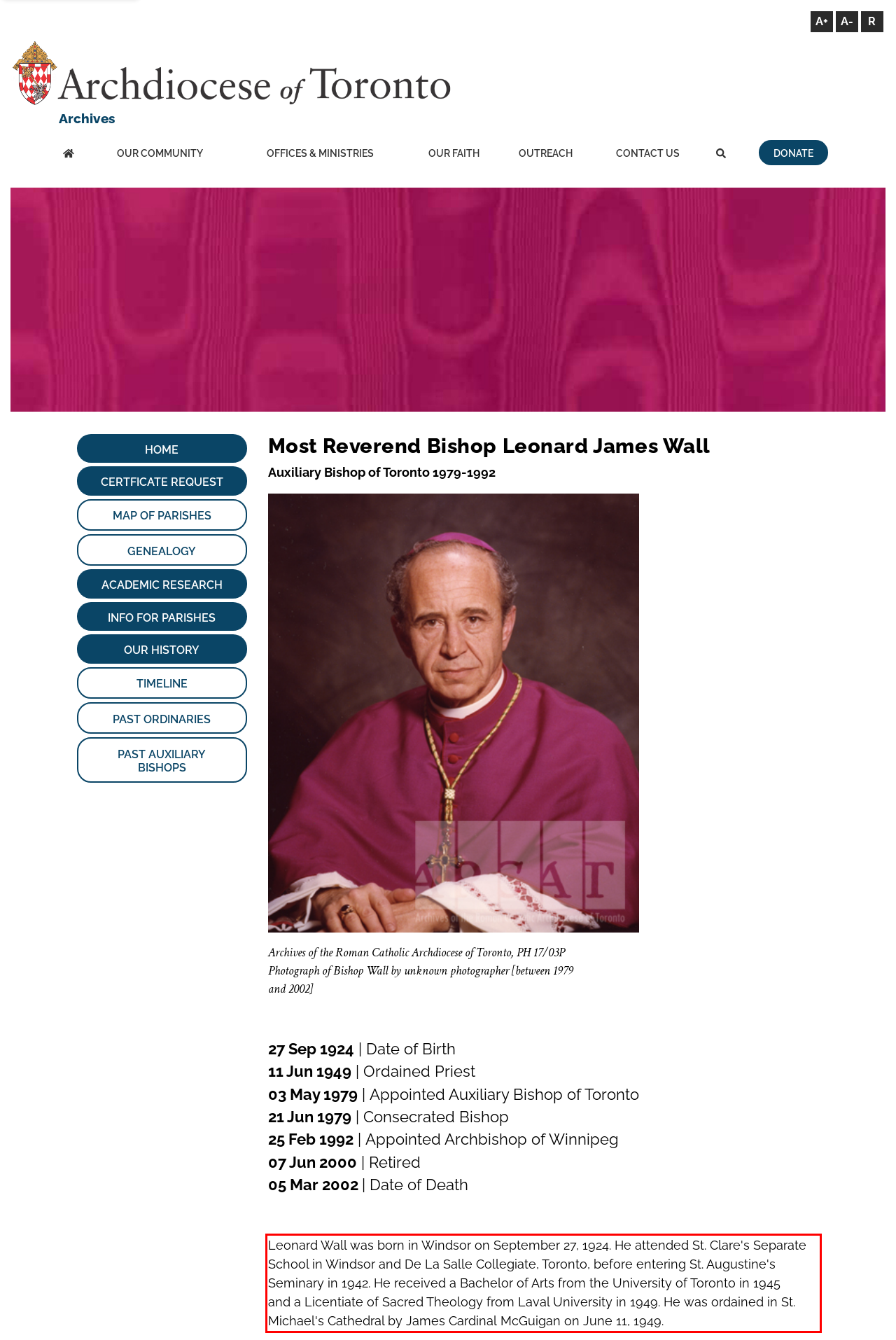Identify the red bounding box in the webpage screenshot and perform OCR to generate the text content enclosed.

Leonard Wall was born in Windsor on September 27, 1924. He attended St. Clare's Separate School in Windsor and De La Salle Collegiate, Toronto, before entering St. Augustine's Seminary in 1942. He received a Bachelor of Arts from the University of Toronto in 1945 and a Licentiate of Sacred Theology from Laval University in 1949. He was ordained in St. Michael's Cathedral by James Cardinal McGuigan on June 11, 1949.